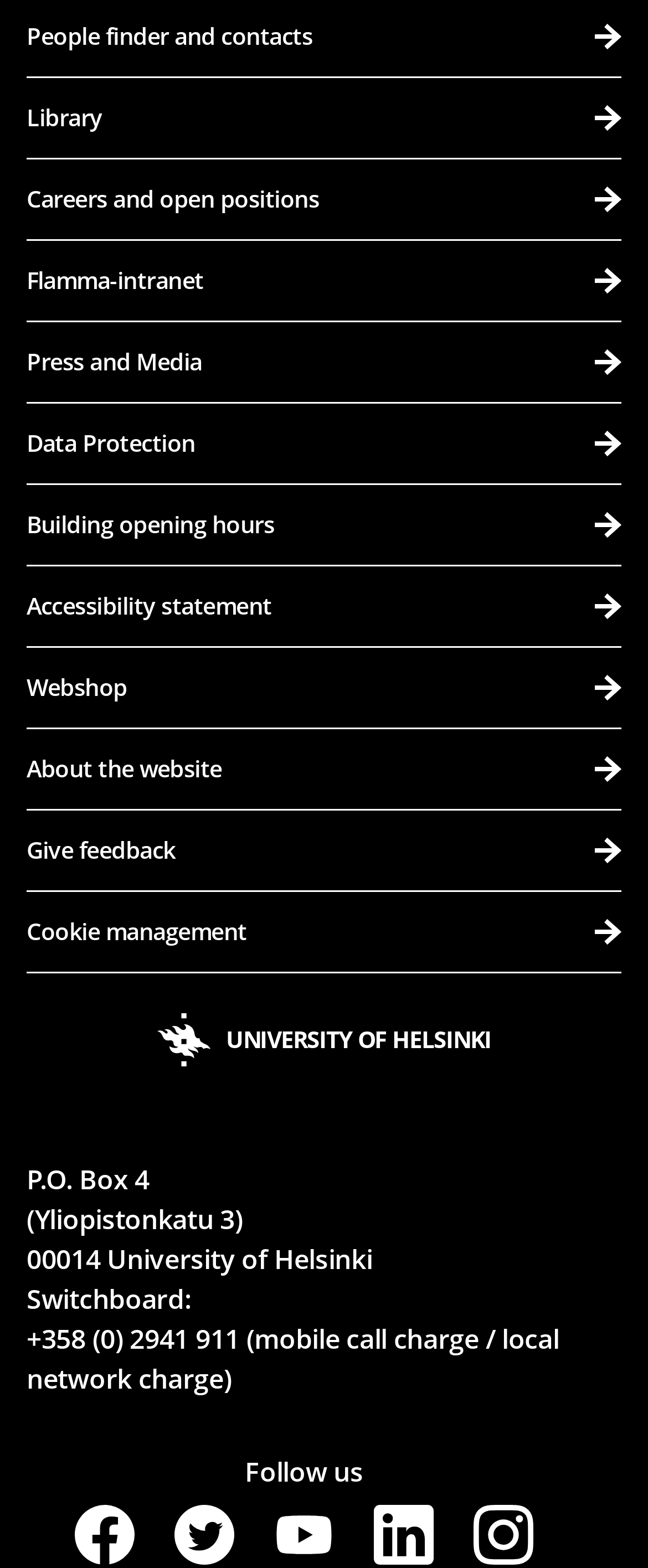What is the name of the university?
Kindly give a detailed and elaborate answer to the question.

The name of the university can be found in the top section of the webpage, where it is written as 'UNIVERSITY OF HELSINKI' in a link element.